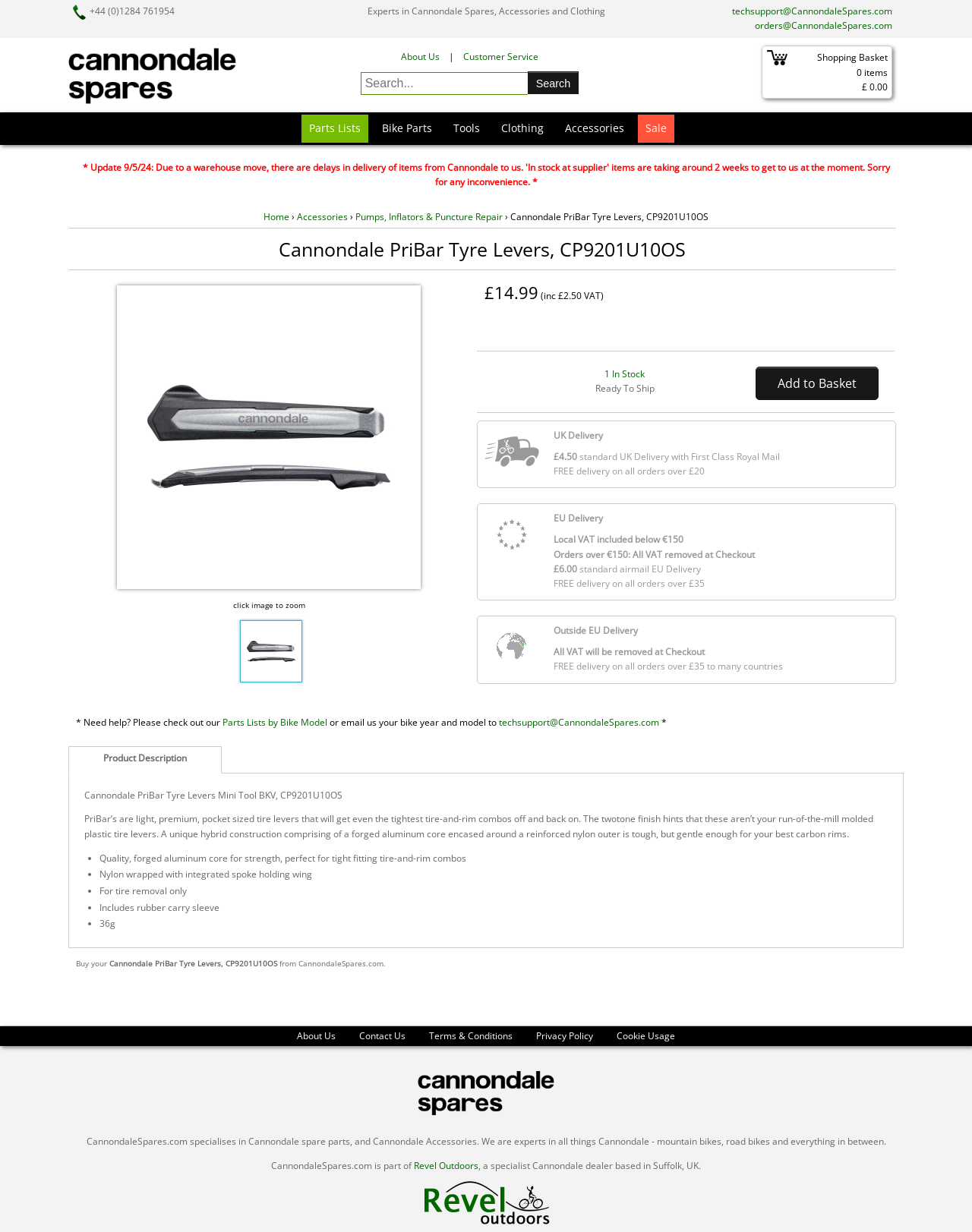Answer the question using only a single word or phrase: 
What is the standard UK delivery cost?

£4.50